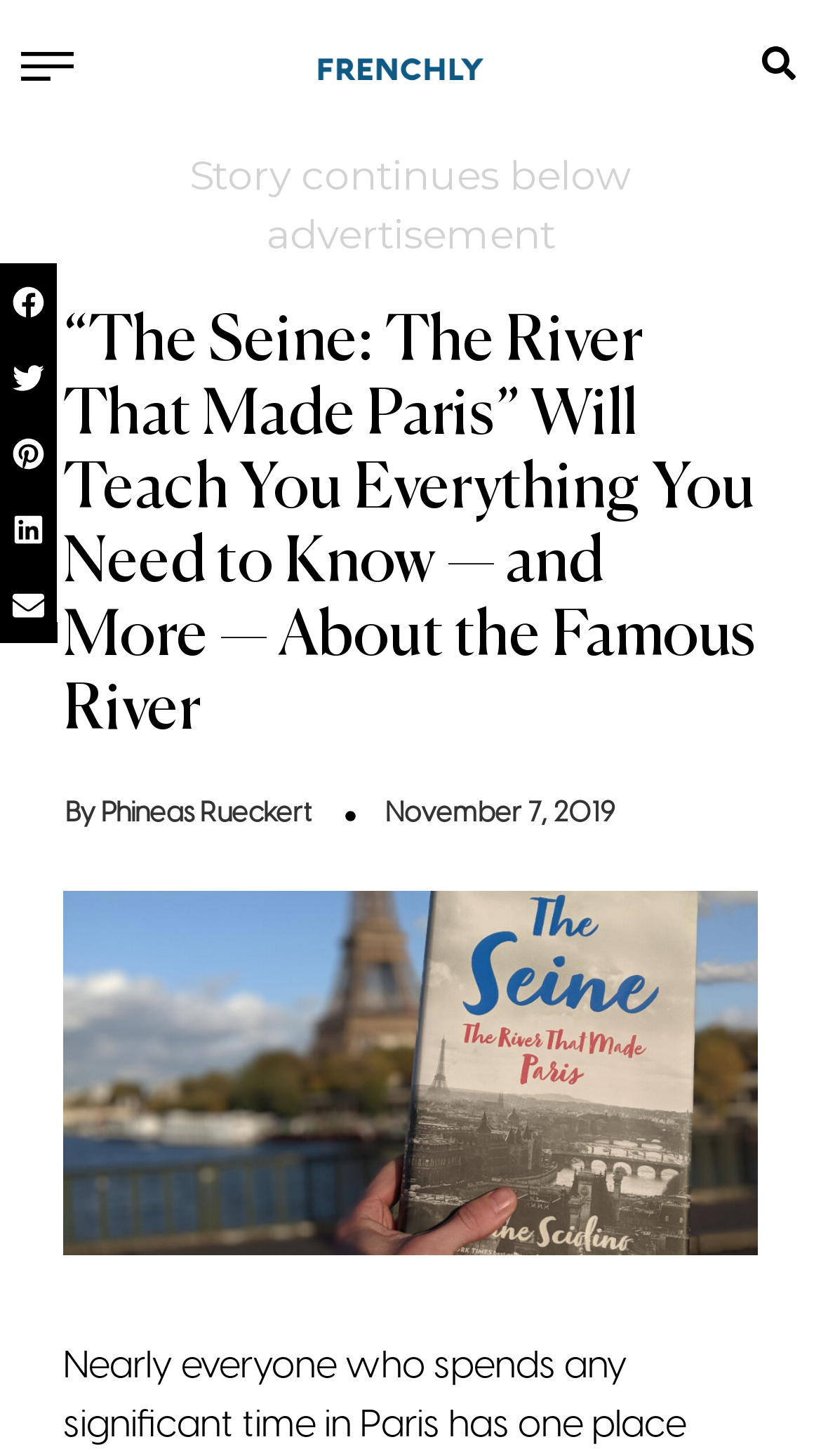What is the title of the book being discussed?
Look at the image and construct a detailed response to the question.

The title of the book being discussed can be found in the heading element, which states '“The Seine: The River That Made Paris” Will Teach You Everything You Need to Know — and More — About the Famous River'. The title of the book is 'The Seine'.